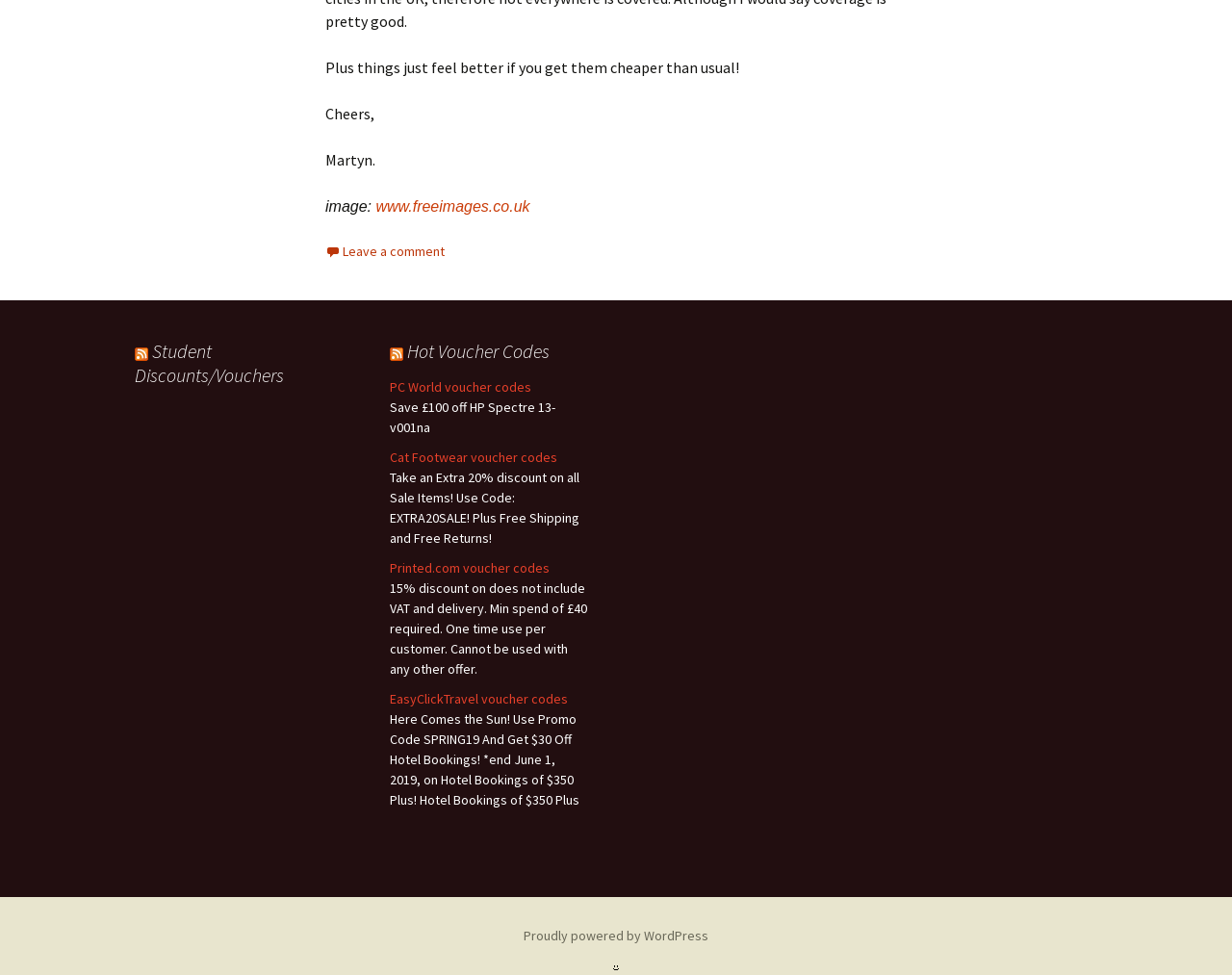Please respond in a single word or phrase: 
What type of content is listed in the 'Hot Voucher Codes' section?

Discounts and promotions